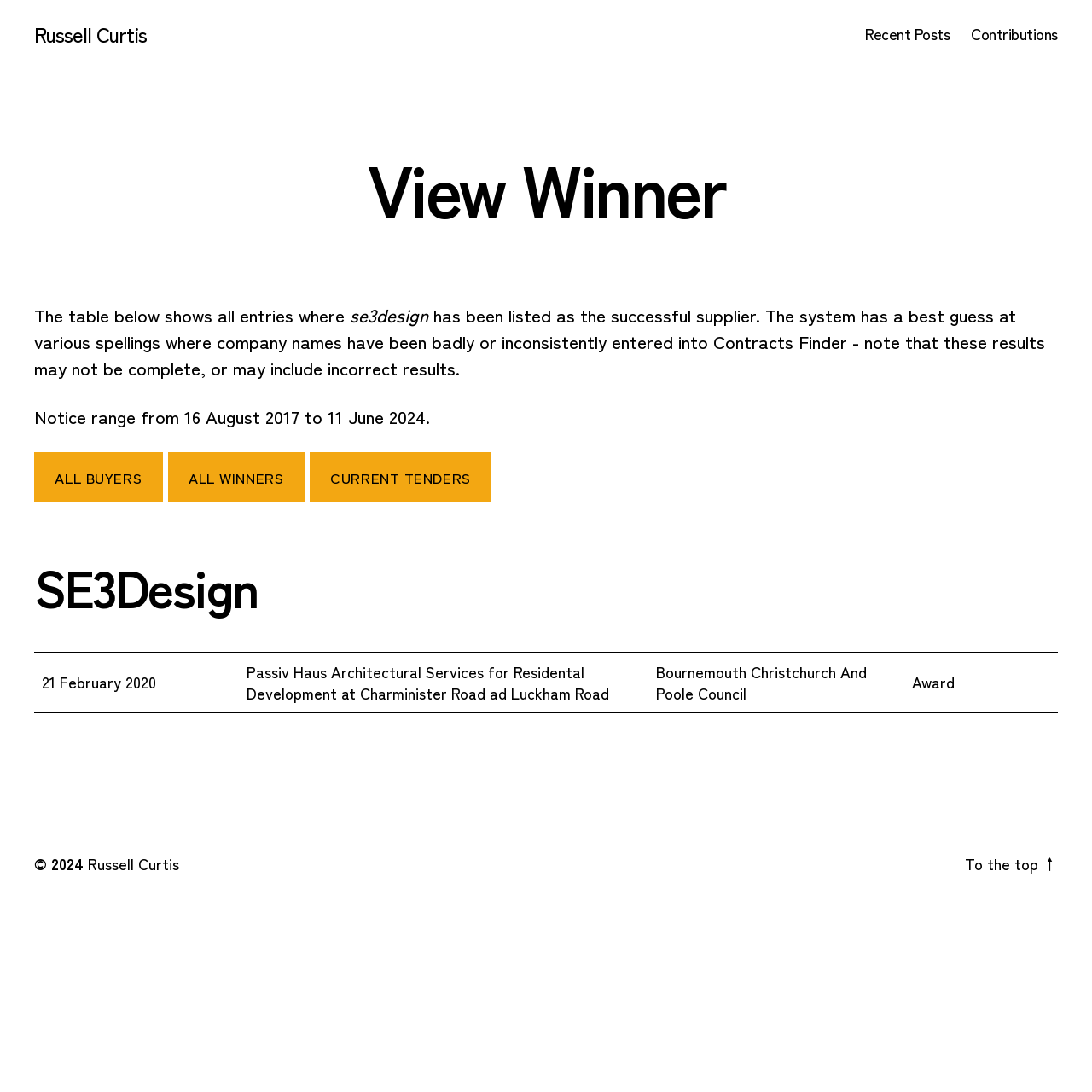Identify the bounding box coordinates for the element you need to click to achieve the following task: "Go to the top of the page". Provide the bounding box coordinates as four float numbers between 0 and 1, in the form [left, top, right, bottom].

[0.884, 0.781, 0.969, 0.801]